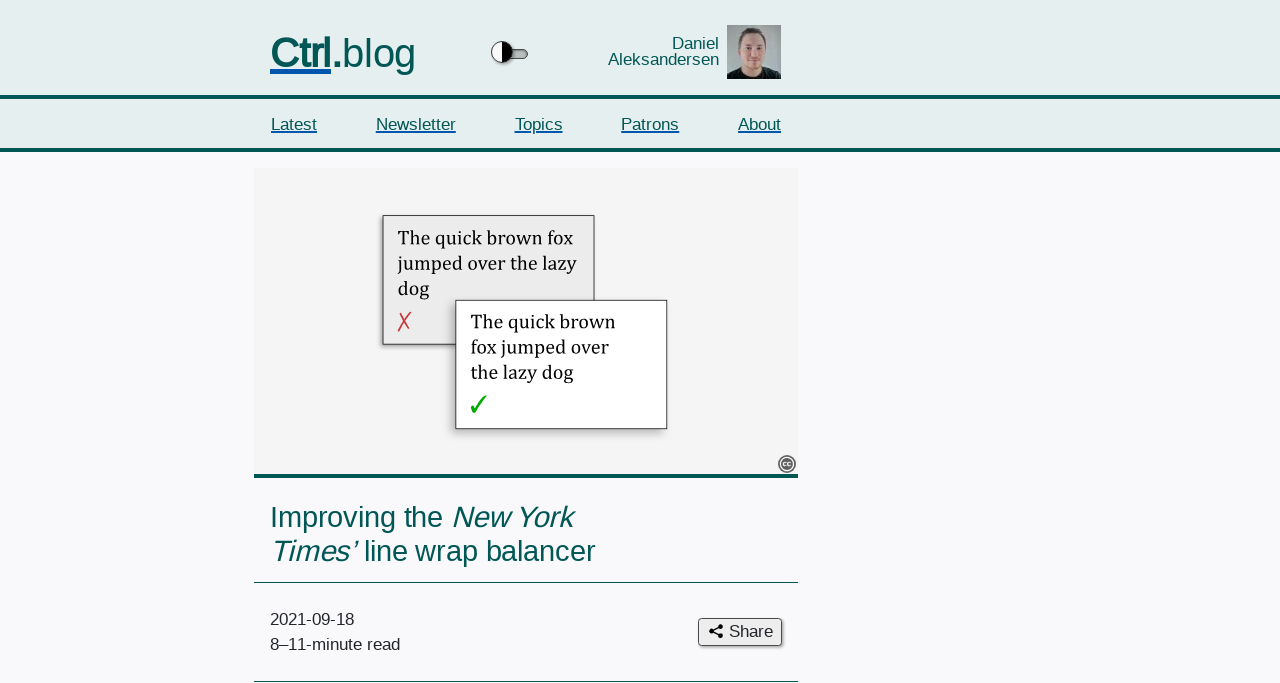Using the format (top-left x, top-left y, bottom-right x, bottom-right y), and given the element description, identify the bounding box coordinates within the screenshot: Latest

[0.211, 0.166, 0.248, 0.195]